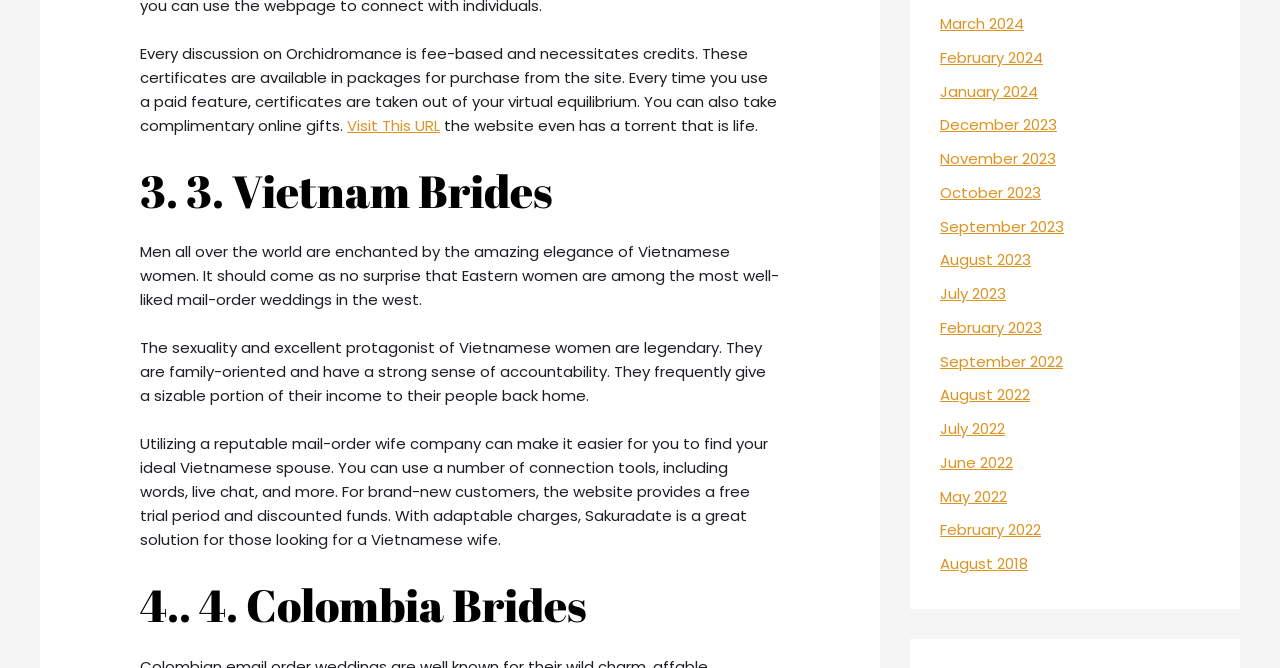What is the benefit of using a reputable mail-order wife company?
Please give a well-detailed answer to the question.

The text states, 'Utilizing a reputable mail-order wife company can make it easier for you to find your ideal Vietnamese spouse.' This implies that using a reputable company can facilitate the process of finding a suitable partner.